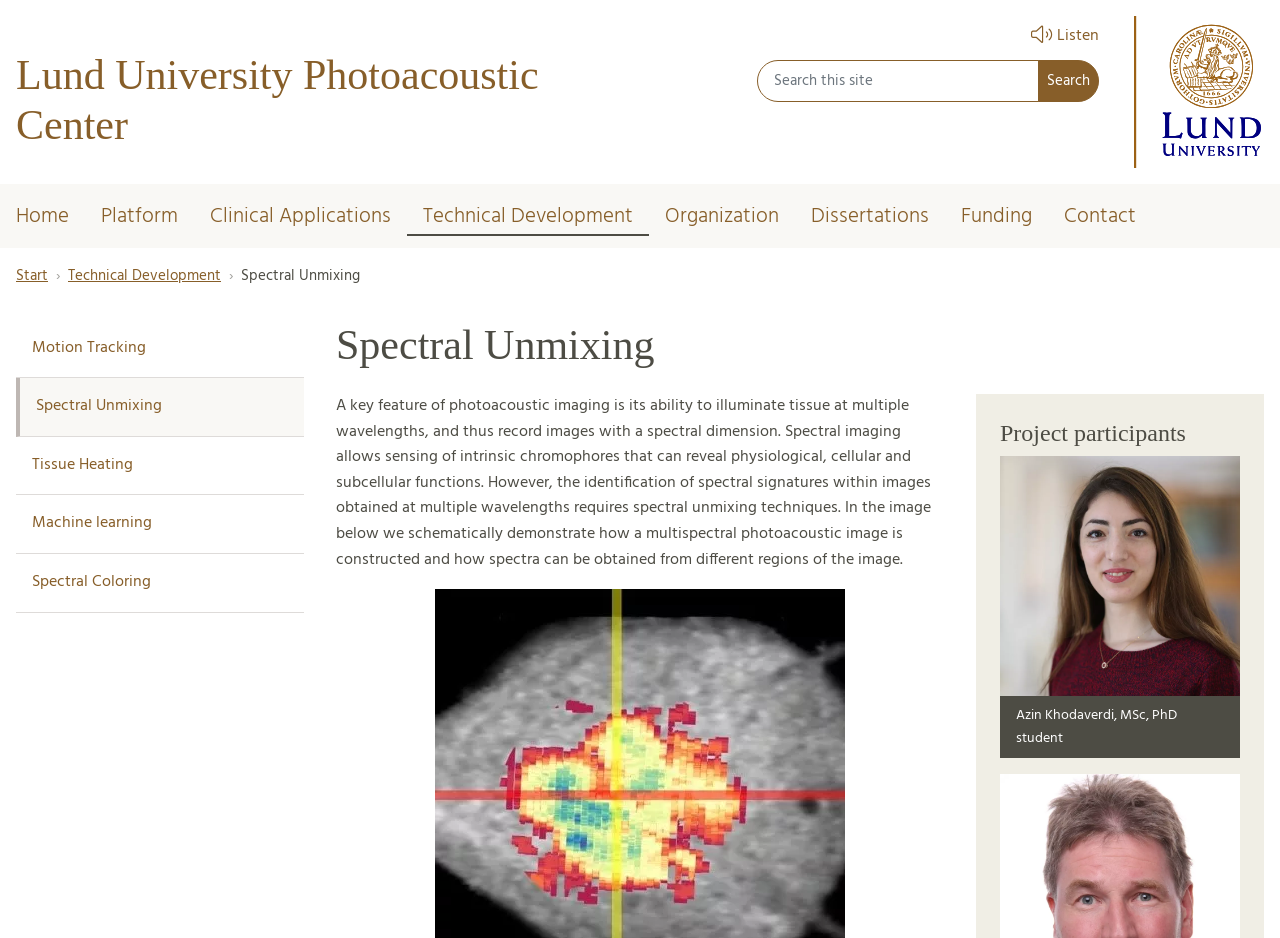What is the topic of the webpage?
Can you offer a detailed and complete answer to this question?

I found the answer by looking at the heading 'Spectral Unmixing' and the navigation menu 'Page menu', which lists related topics such as 'Motion Tracking' and 'Tissue Heating'.